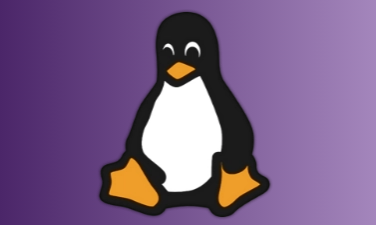What is the purpose of the image? Based on the image, give a response in one word or a short phrase.

To represent Linux